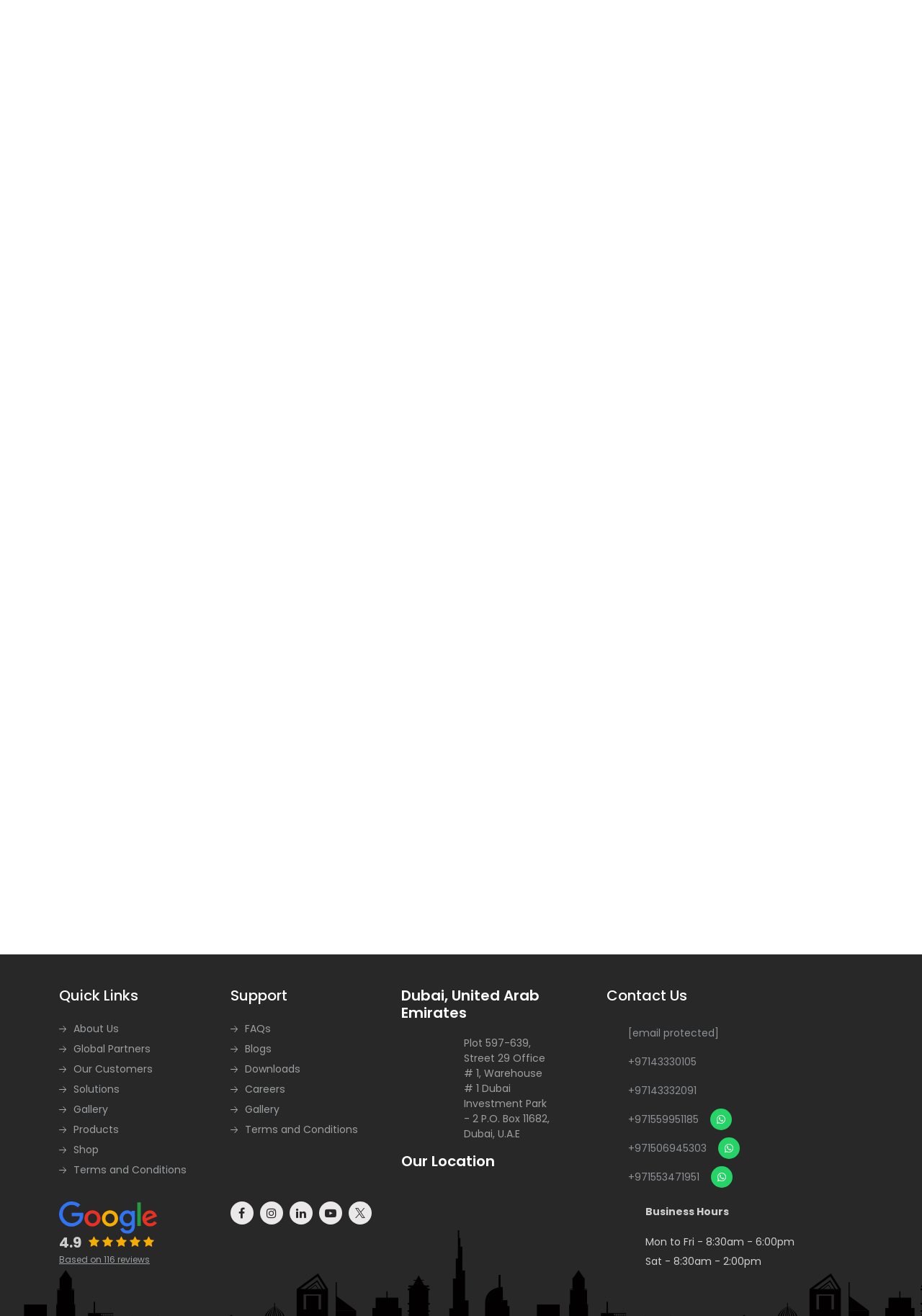What is the range of temperature measurement?
Answer the question in as much detail as possible.

According to the webpage, the 'Temperature' section lists the range of temperature measurement as '-25°C to +55°C', which suggests that the device can measure temperatures within this range.